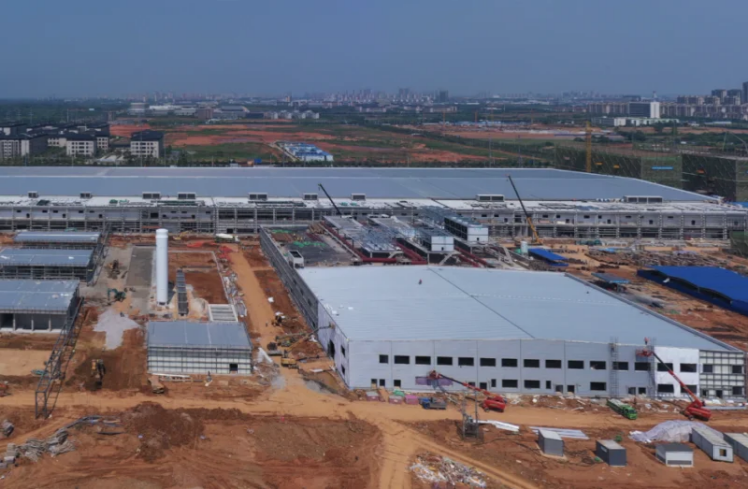Describe the image thoroughly, including all noticeable details.

The image showcases an aerial view of a massive construction site for a solar cell factory in Wuhu, China. Large industrial buildings with flat roofs are prominent in the landscape, indicating the scale of the manufacturing facility. Surrounding the factory are various construction materials and machinery, highlighting the ongoing progress of the site. The expansive area suggests significant development, aimed at supporting GCL-Si's ambitious plan to start production at a capacity of 20 GW, marking a substantial advancement in solar energy manufacturing. The blue sky provides a clear backdrop, suggesting favorable weather conditions for construction activities.